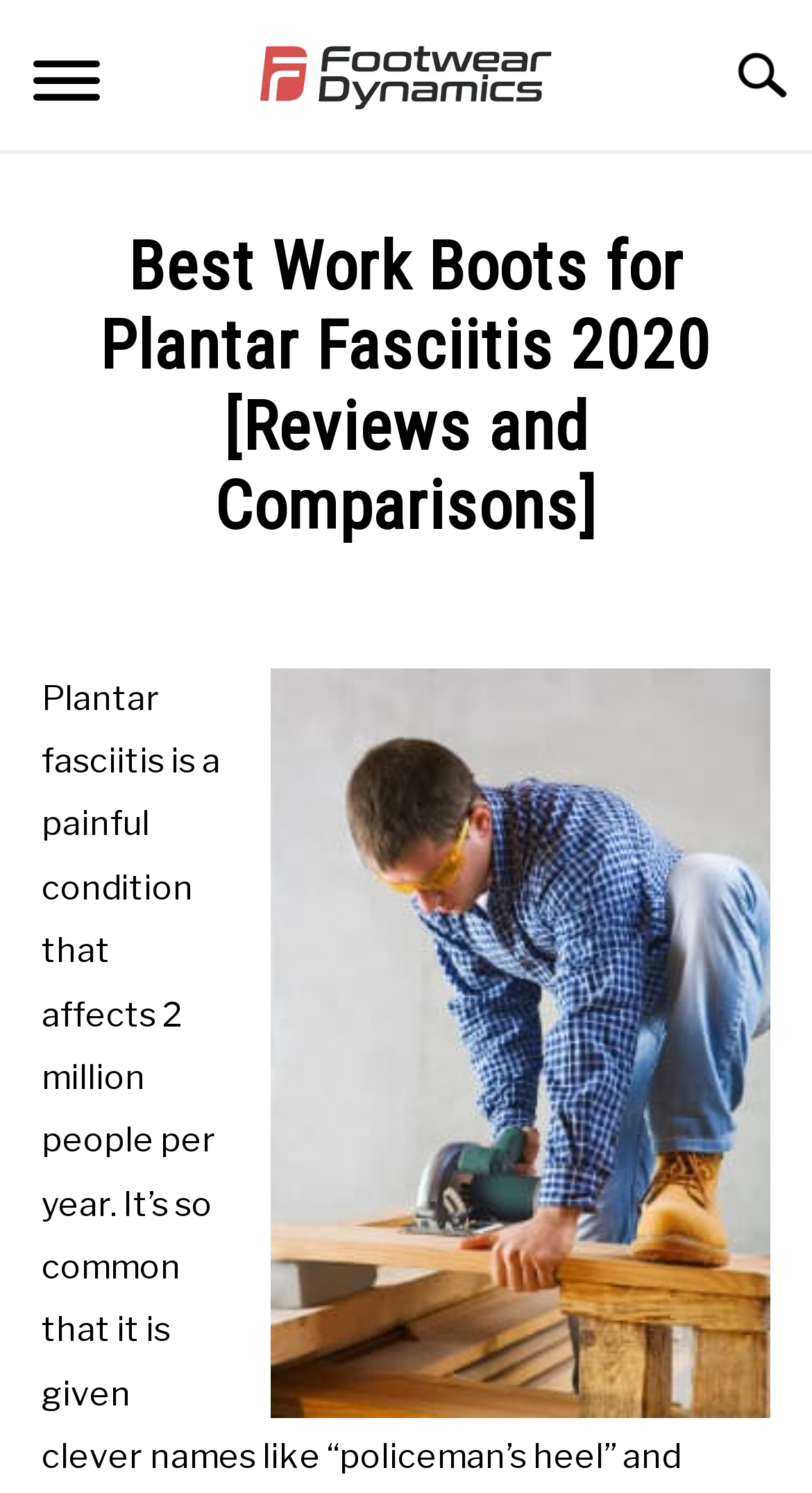Respond to the following question with a brief word or phrase:
What is the topic of the webpage?

Plantar Fasciitis